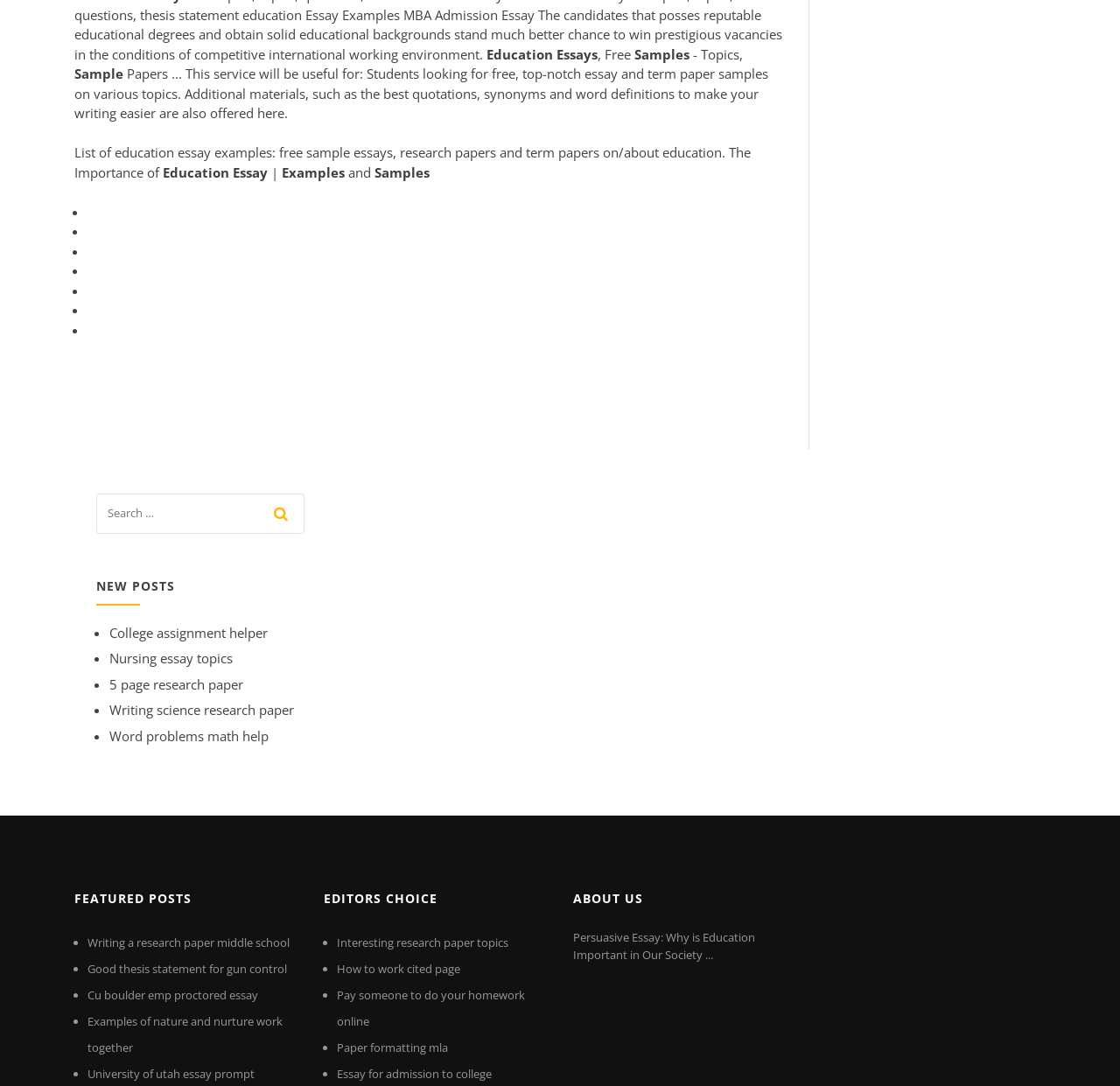Specify the bounding box coordinates of the area to click in order to execute this command: 'search for essays'. The coordinates should consist of four float numbers ranging from 0 to 1, and should be formatted as [left, top, right, bottom].

[0.086, 0.455, 0.271, 0.499]